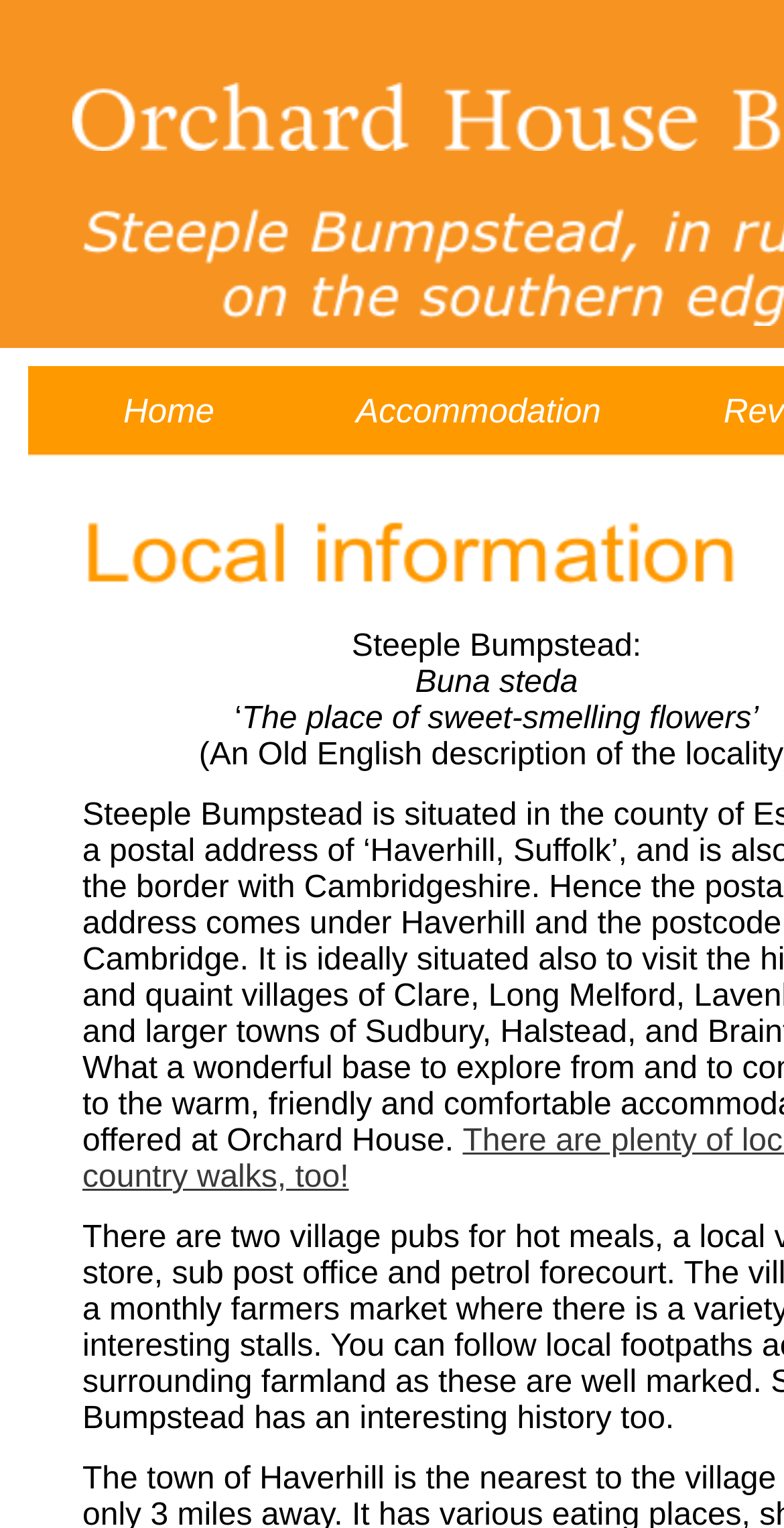What is the name of the place described?
Please provide a comprehensive and detailed answer to the question.

By analyzing the static text elements, I found that the place being described is 'Steeple Bumpstead', which is mentioned in the text 'Steeple Bumpstead:'.